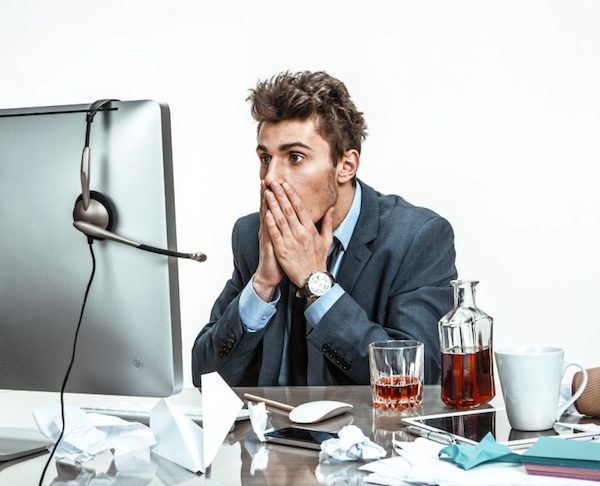Provide a comprehensive description of the image.

In a tense office setting, a young man in a sharp suit expresses shock and concern as he stares at a computer screen, covered with his hands in disbelief. The background features a chaotic workspace littered with crumpled paper and various objects, including a glass of whiskey and a coffee cup. A headset rests on the computer, hinting at a possible work-related crisis or unexpected news. The man’s facial expression conveys a mixture of surprise and worry, underscoring the high stakes of the moment, possibly related to the urgency of an expired domain issue.